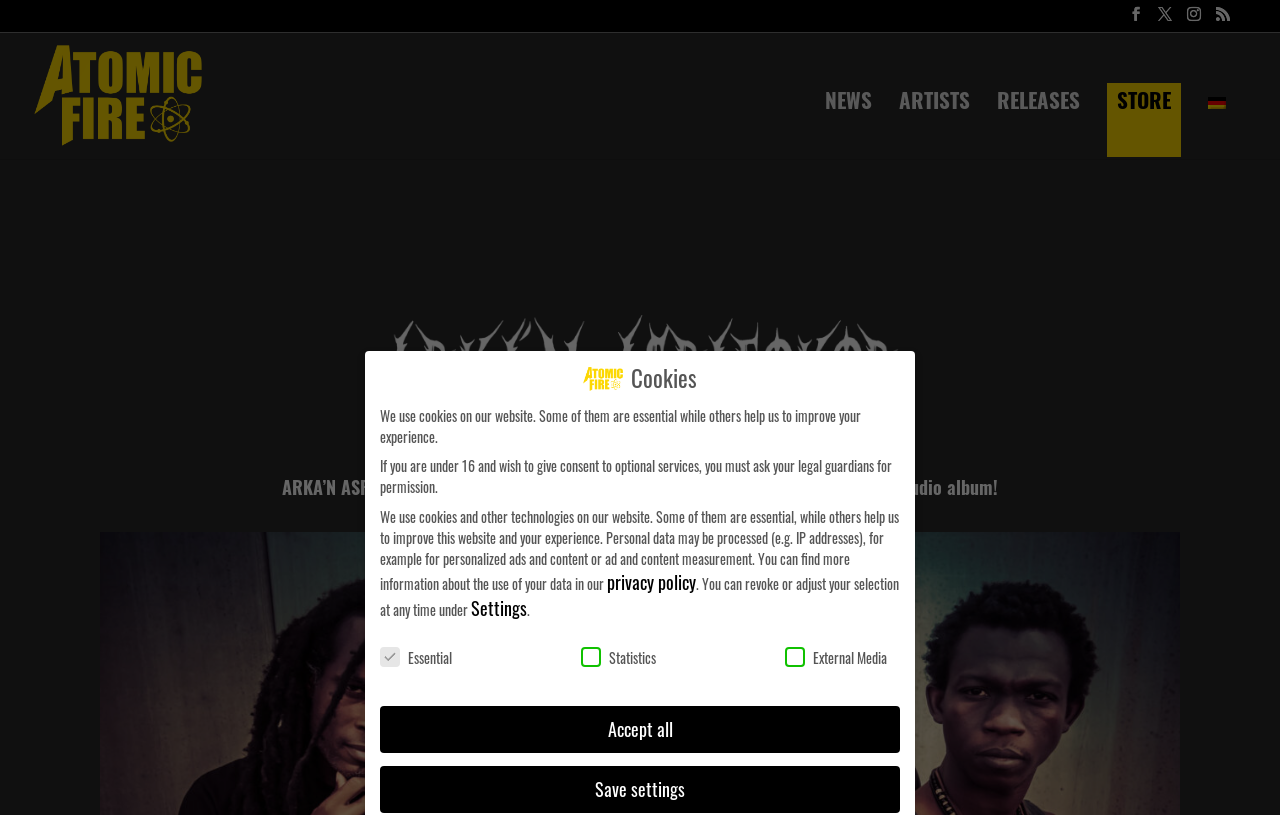What is the purpose of the checkbox 'Statistics'?
Refer to the image and respond with a one-word or short-phrase answer.

To enable or disable statistics